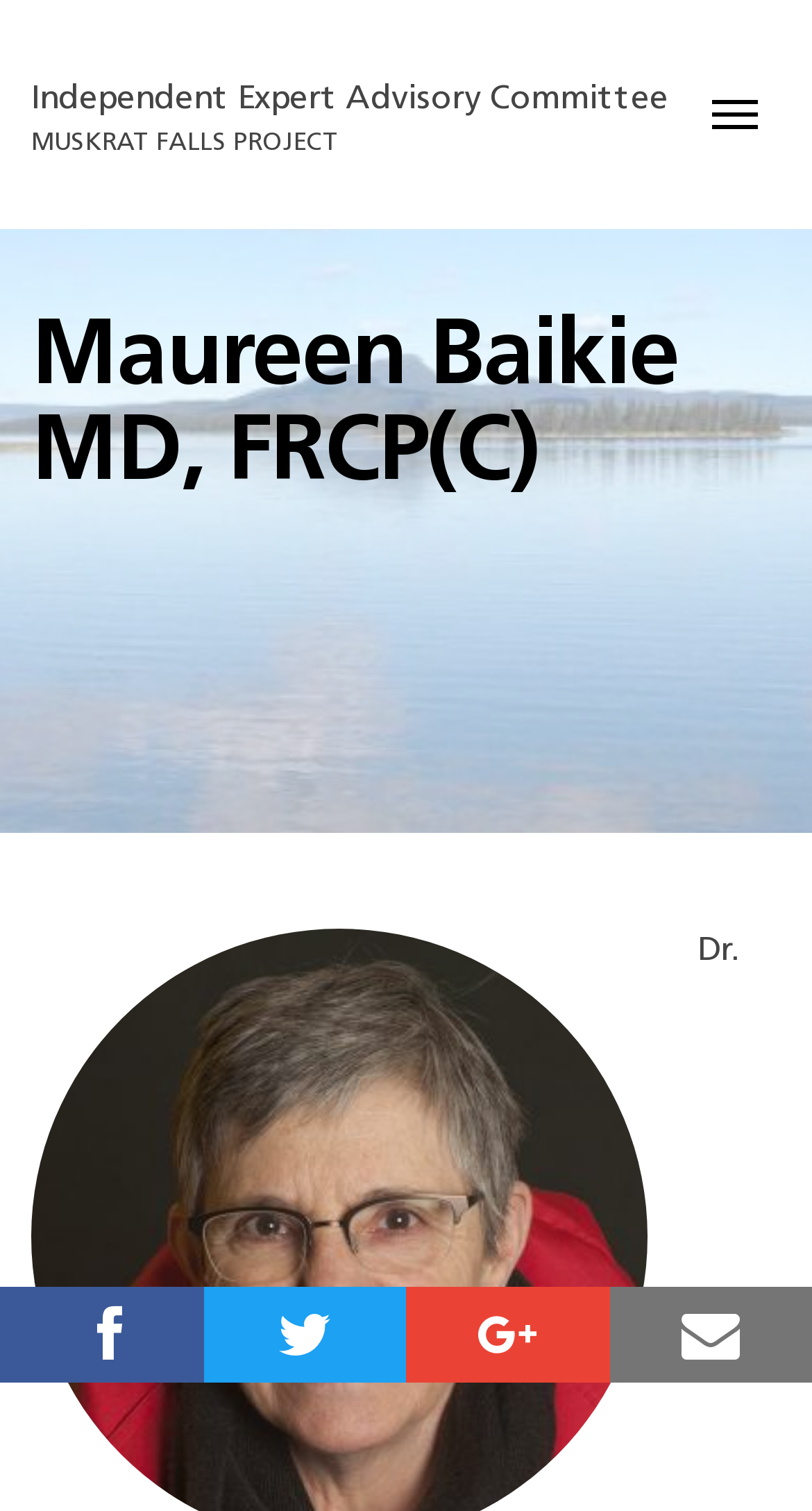Construct a comprehensive description capturing every detail on the webpage.

The webpage is about Maureen Baikie MD, FRCP(C) and her involvement with the Independent Expert Advisory Committee. At the top right corner, there is a button labeled "Toggle navigation". Below this button, there is a link to the Independent Expert Advisory Committee. 

To the right of the link, the title "MUSKRAT FALLS PROJECT" is displayed prominently. 

Below these elements, there is a table that spans the entire width of the page. Within this table, a heading displays Maureen Baikie's name and credentials, "Maureen Baikie MD, FRCP(C)". 

At the bottom of the page, there are four links arranged horizontally, labeled "a", "b", "v", and "d", respectively, from left to right.